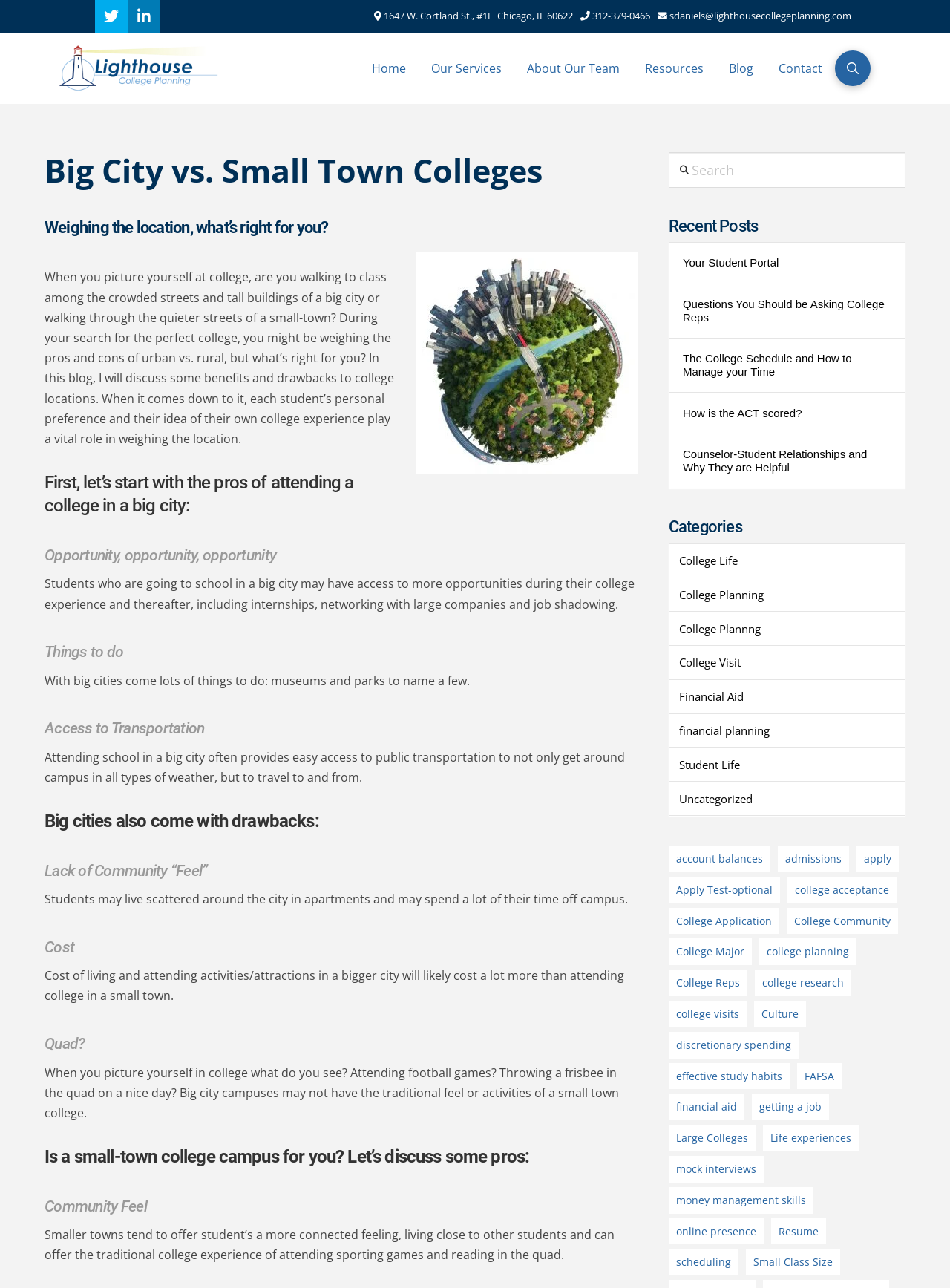Please find and report the primary heading text from the webpage.

Big City vs. Small Town Colleges